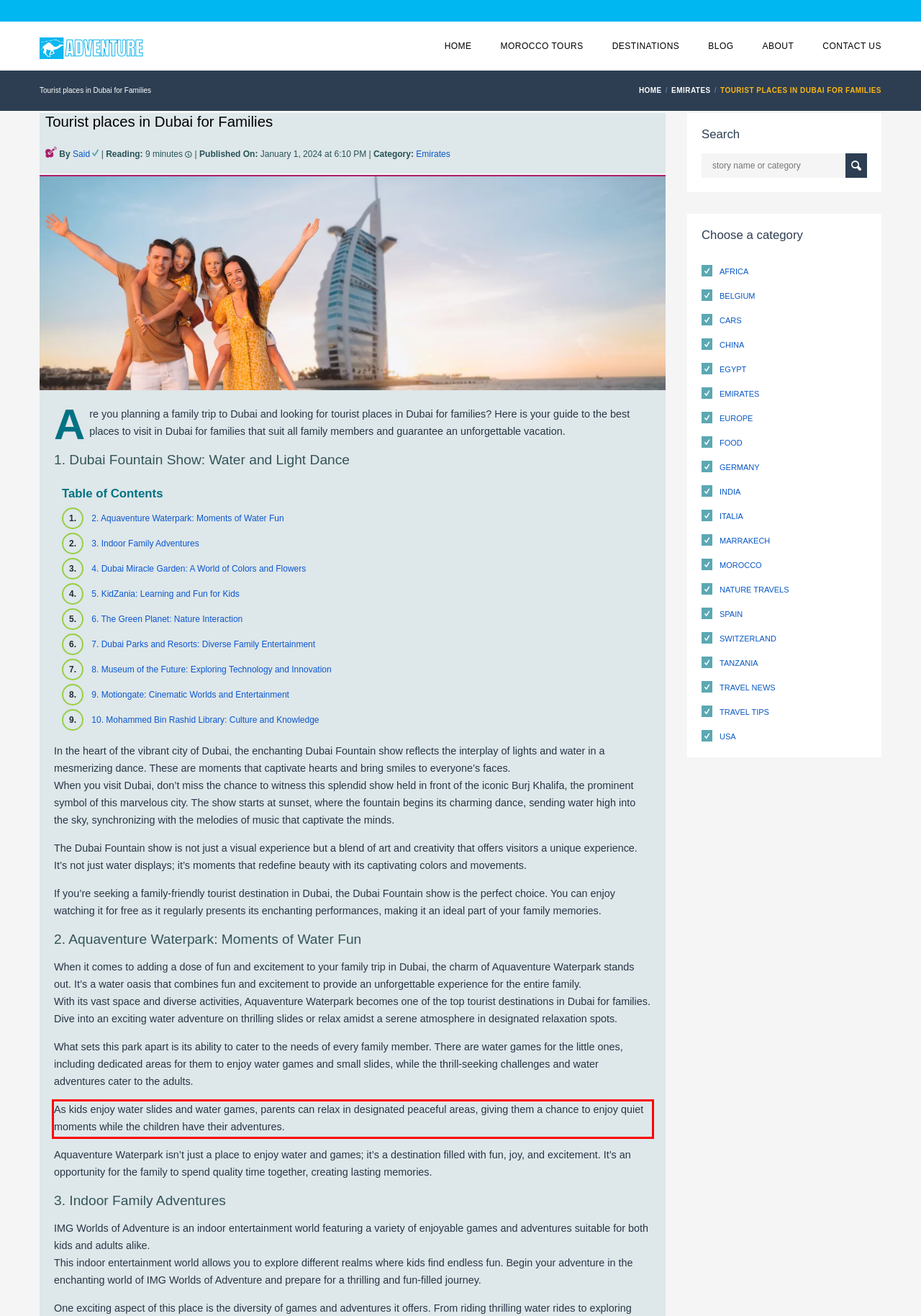Look at the screenshot of the webpage, locate the red rectangle bounding box, and generate the text content that it contains.

As kids enjoy water slides and water games, parents can relax in designated peaceful areas, giving them a chance to enjoy quiet moments while the children have their adventures.